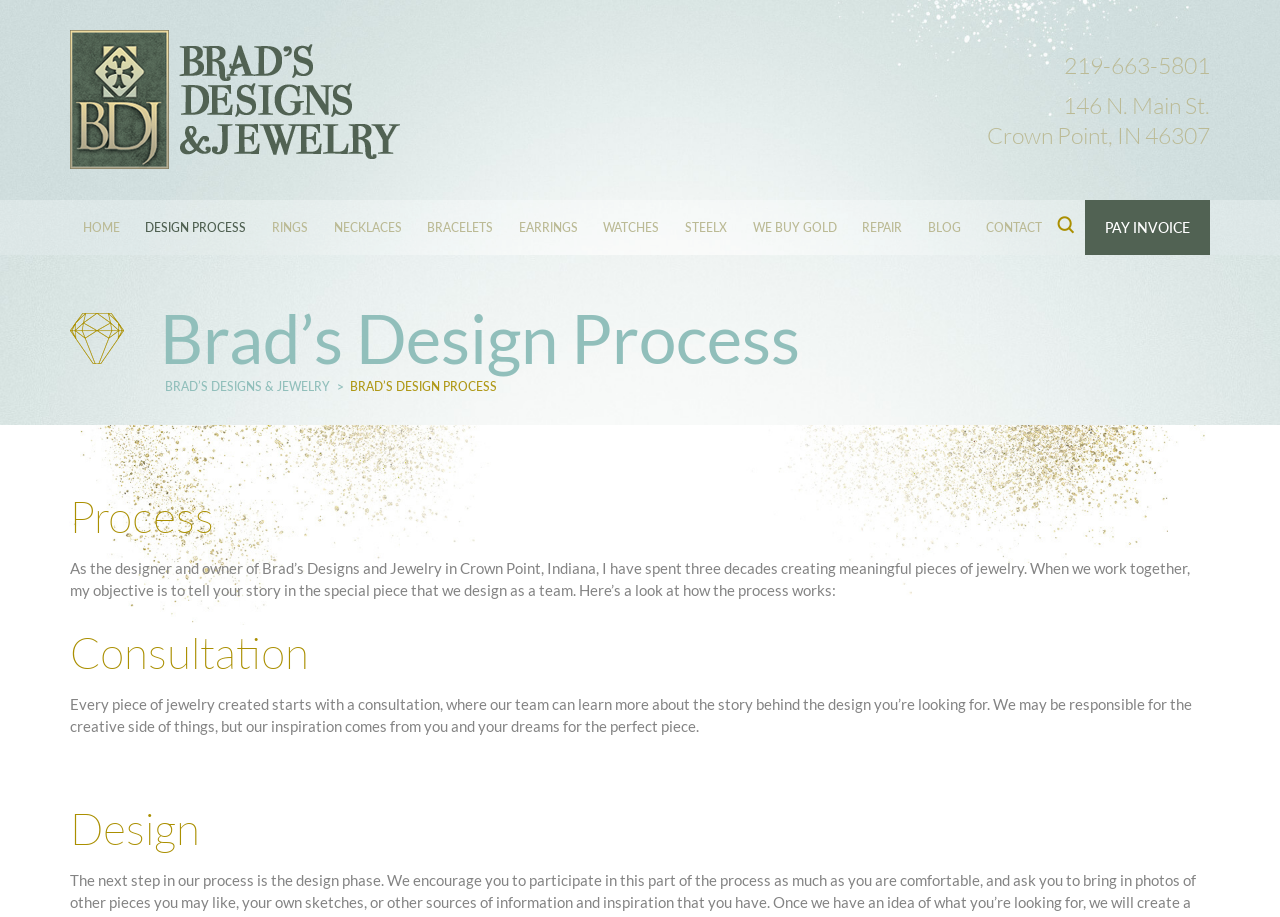Answer the following inquiry with a single word or phrase:
What is the first step in creating a piece of jewelry?

Consultation